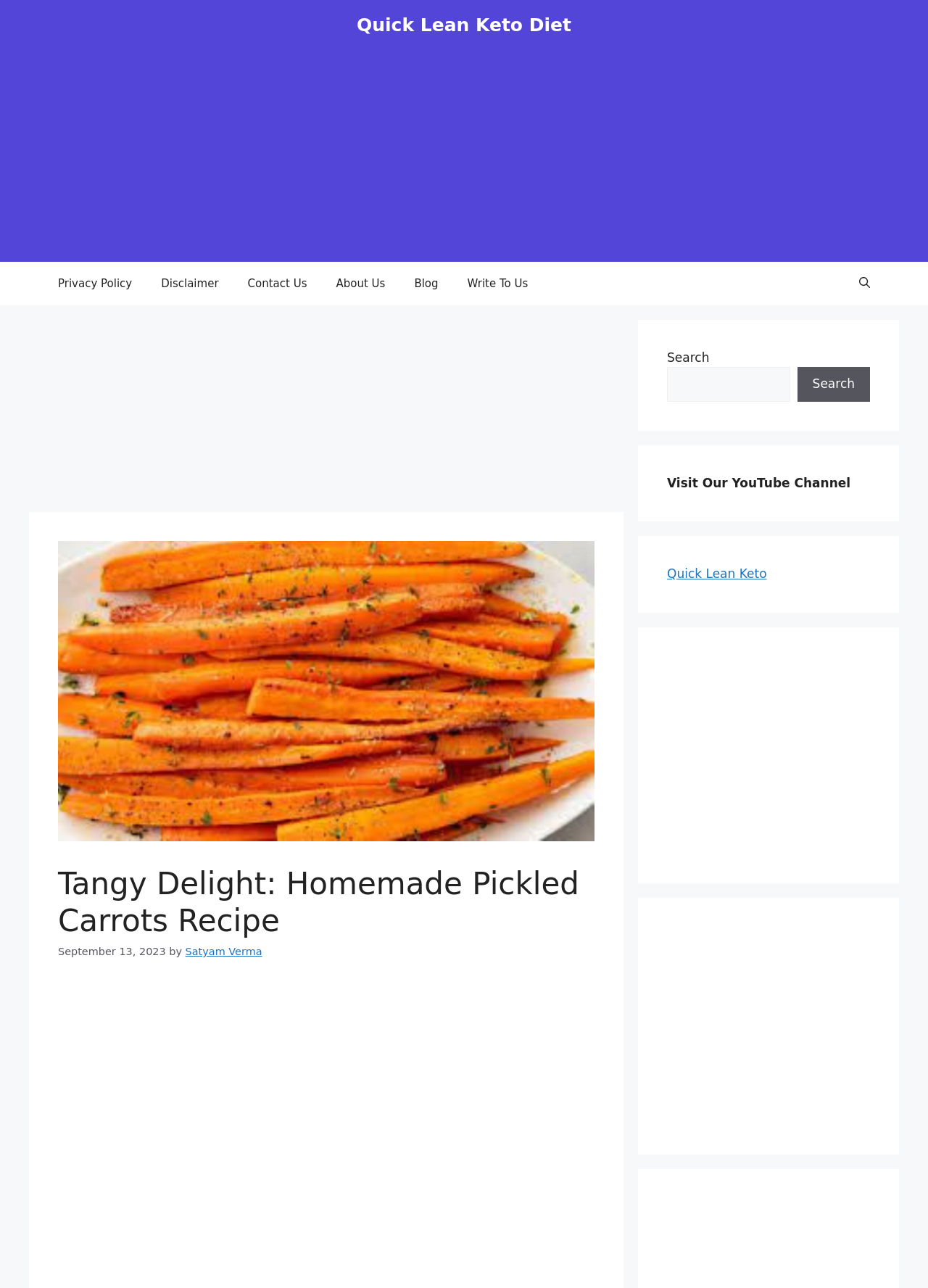Provide the bounding box coordinates for the area that should be clicked to complete the instruction: "Search for a recipe".

[0.719, 0.285, 0.851, 0.312]